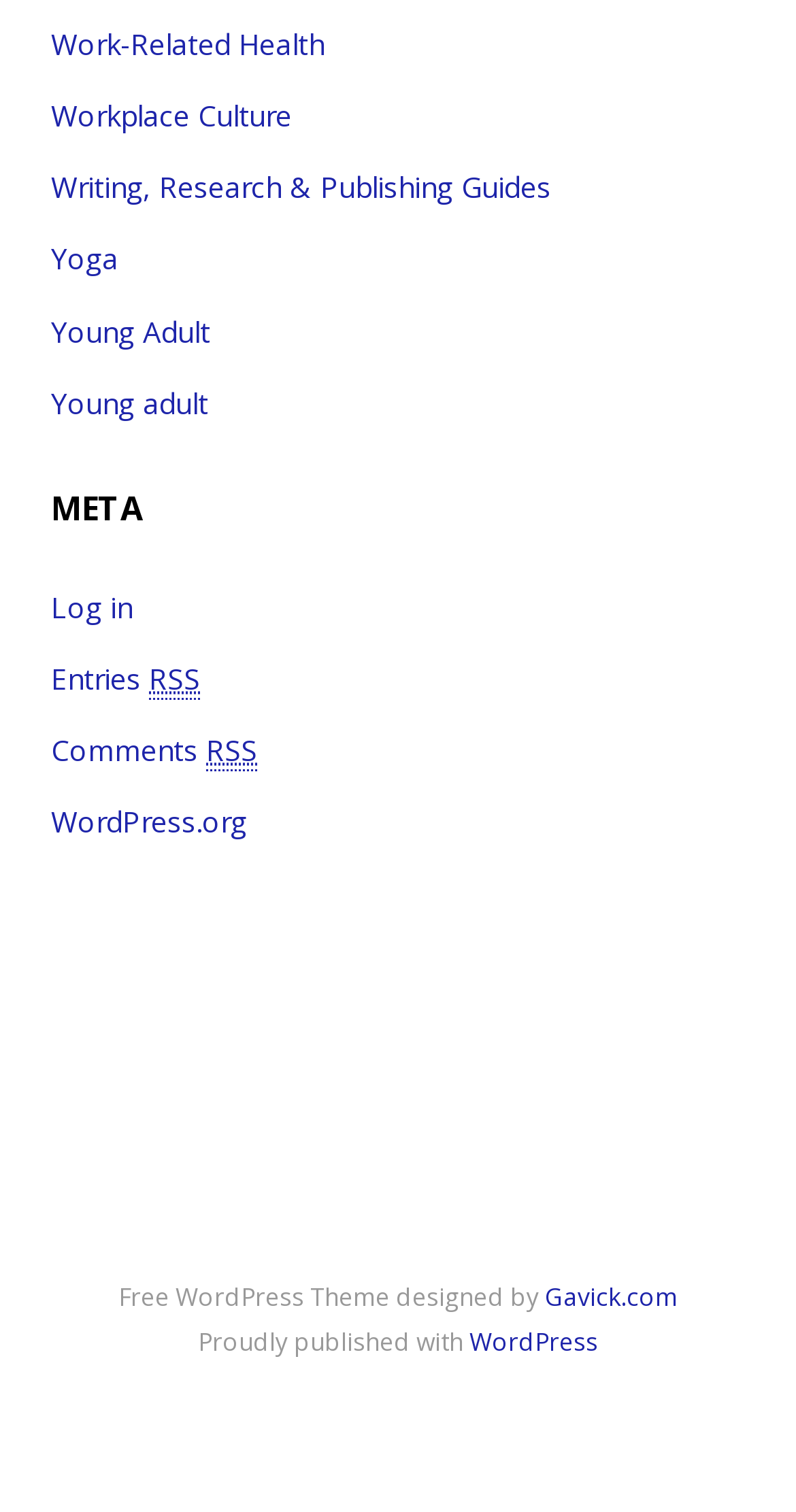Identify the bounding box coordinates necessary to click and complete the given instruction: "Log in".

[0.064, 0.388, 0.167, 0.414]